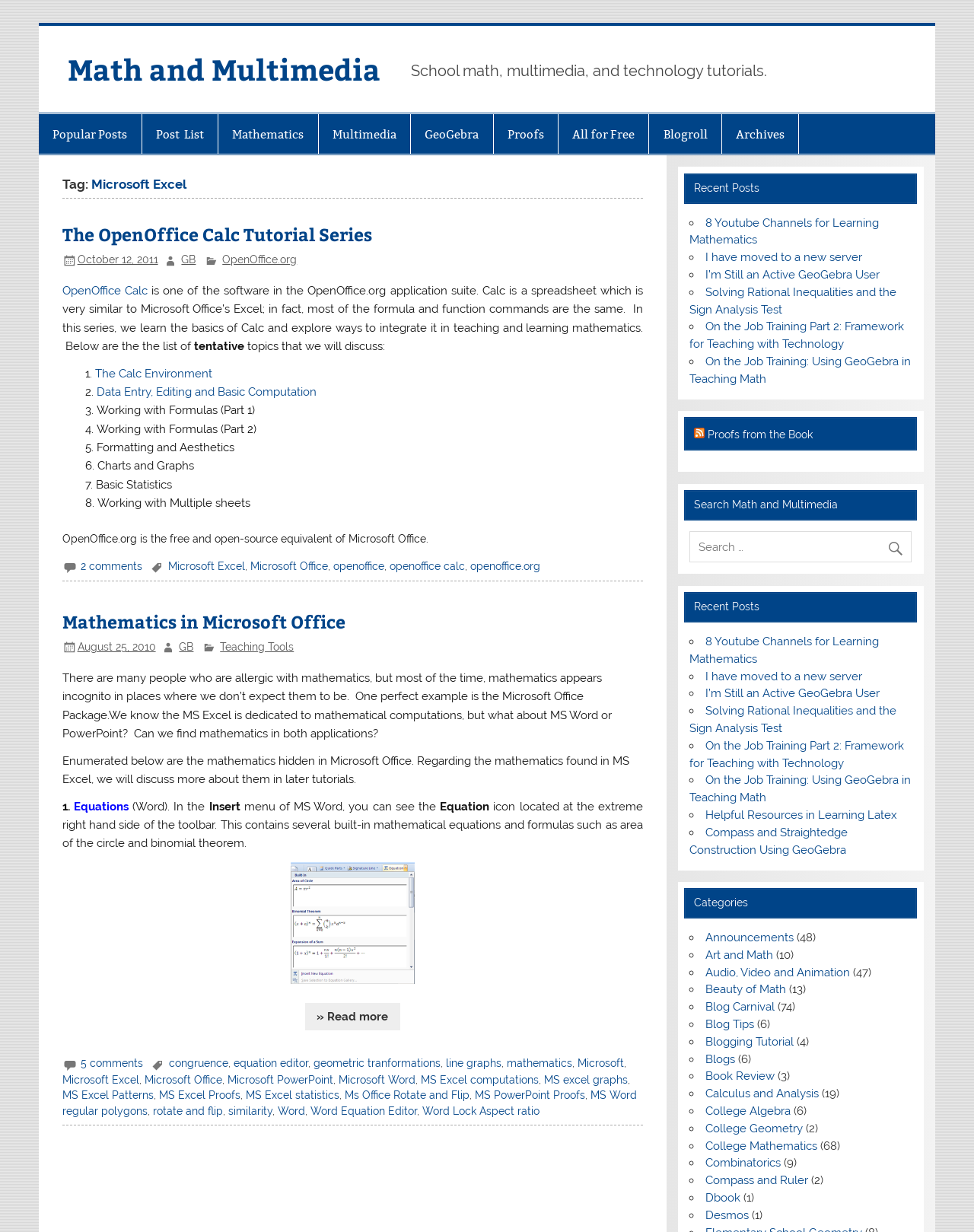Can you determine the bounding box coordinates of the area that needs to be clicked to fulfill the following instruction: "View the 'Mathematics in Microsoft Office' post"?

[0.064, 0.491, 0.66, 0.519]